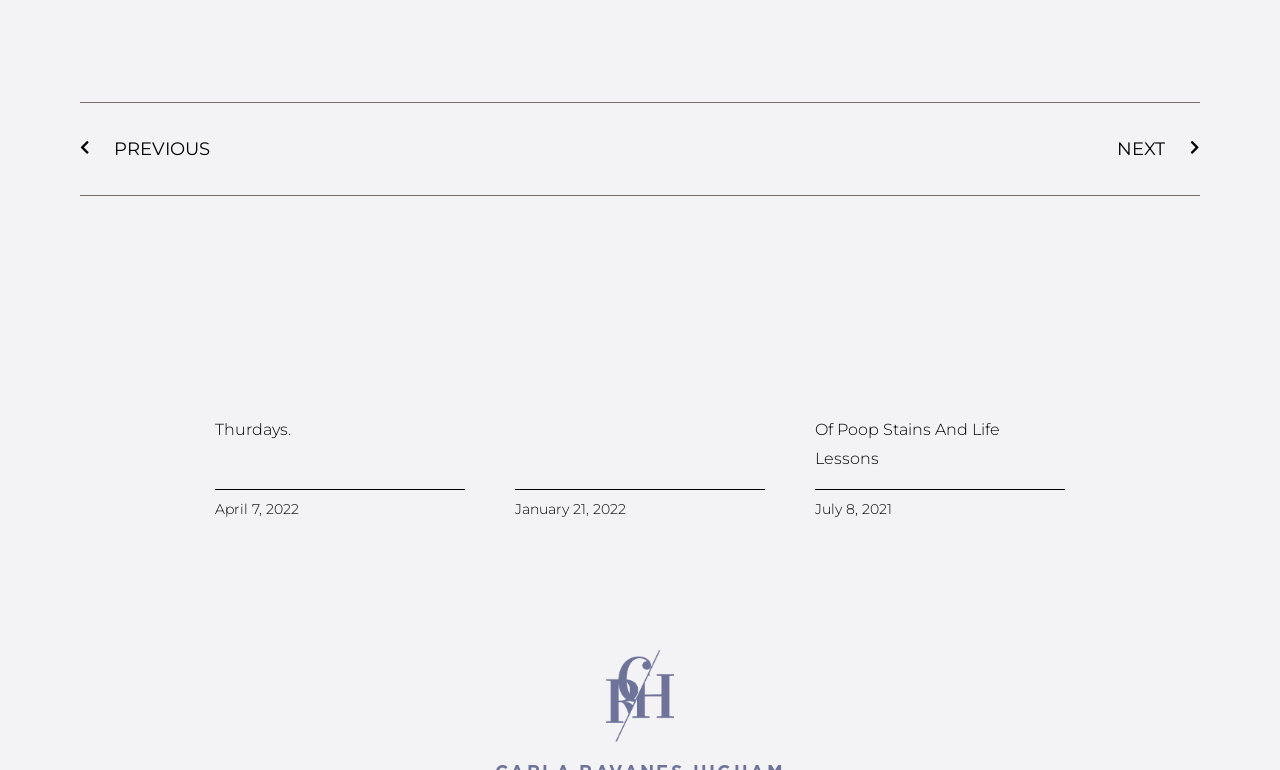What is the date of the first article?
Based on the visual, give a brief answer using one word or a short phrase.

April 7, 2022